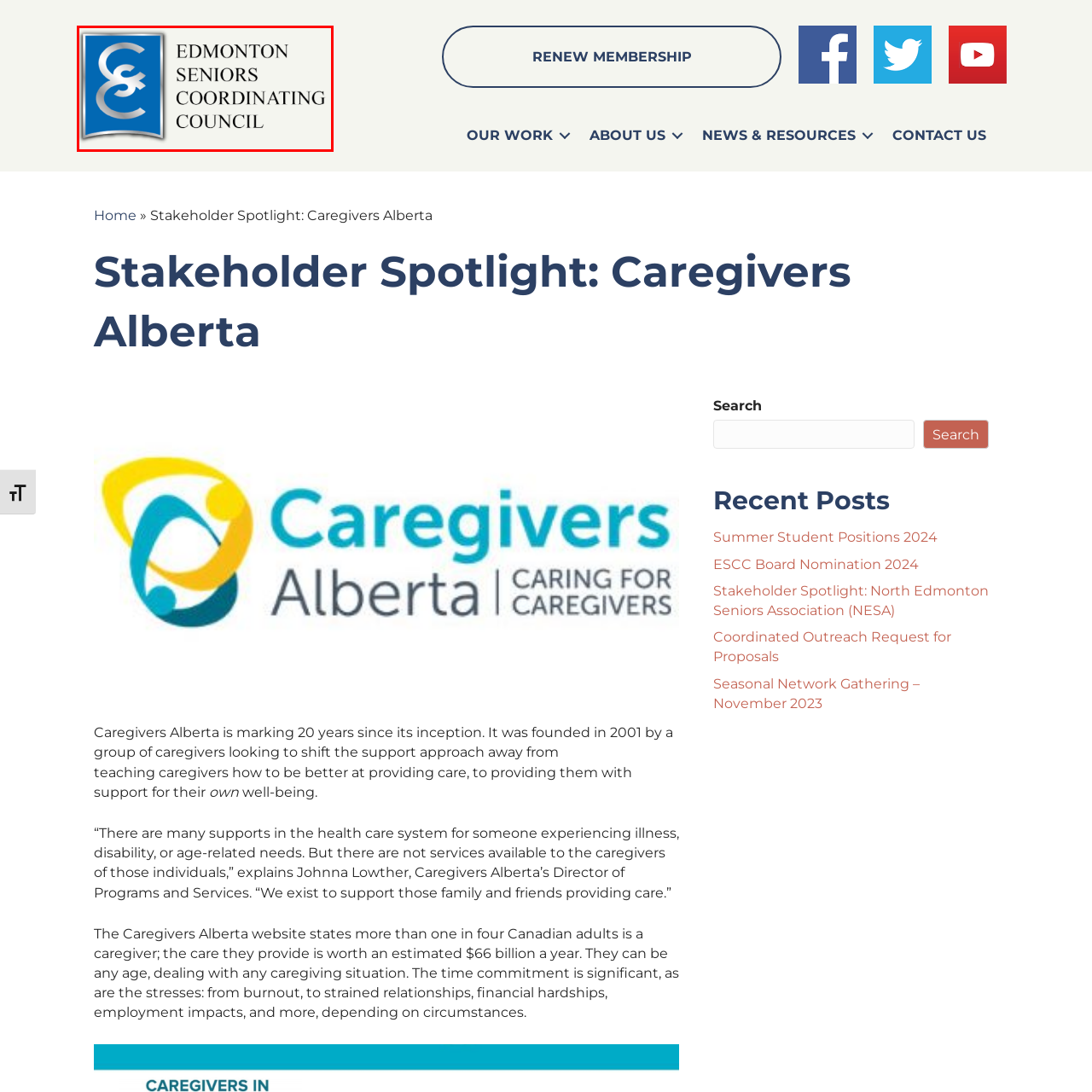Provide a comprehensive description of the image highlighted by the red bounding box.

The image features the logo of the Edmonton Seniors Coordinating Council (ESCC). It is characterized by a blue background with a stylized white letter "E" and "C" intertwined, representing the council's commitment to serving seniors in the Edmonton area. The text adjacent to the logo reads "EDMONTON SENIORS COORDINATING COUNCIL" in a clear, bold typeface, emphasizing the organization's focus on senior citizens' needs and community engagement. This logo symbolizes the ESCC's role in advocating for and coordinating services for seniors, highlighting their dedication to improving the quality of life for this demographic in Edmonton.